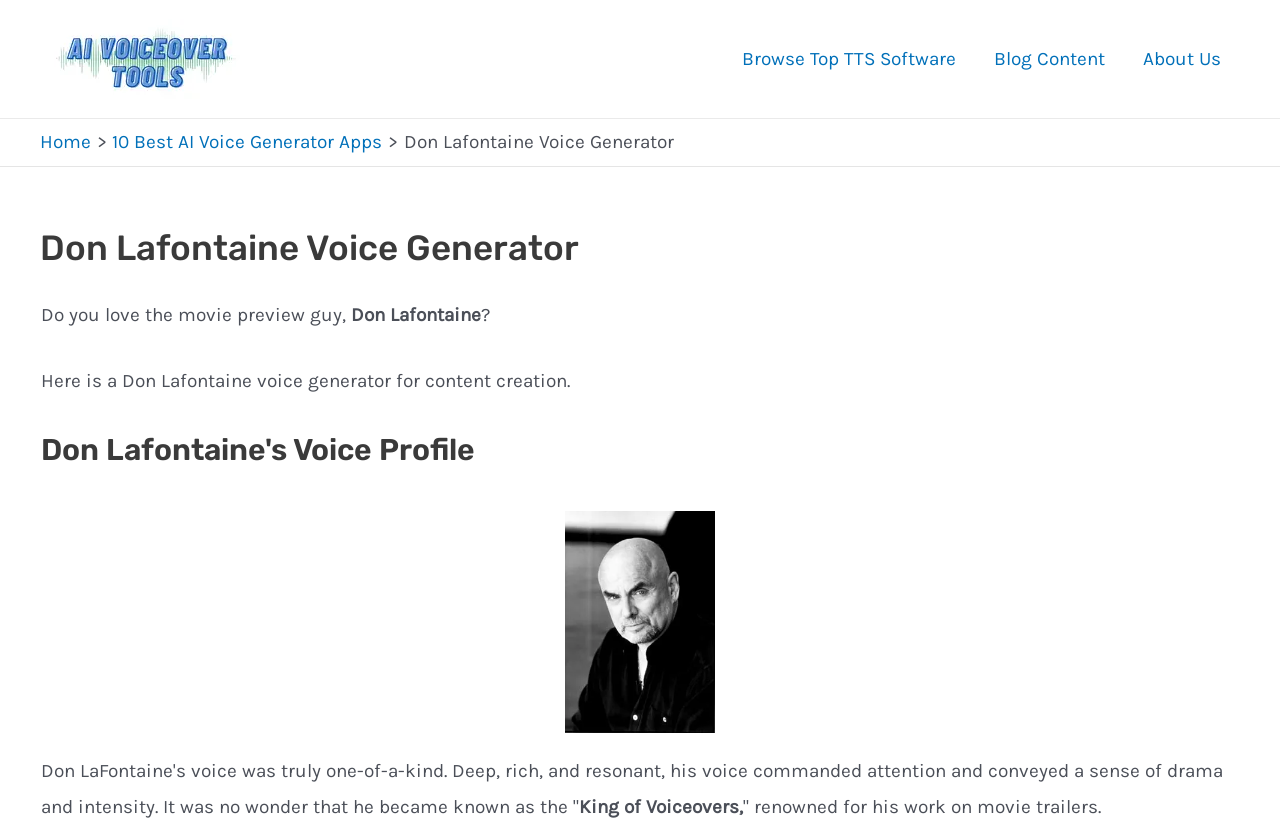What is Don Lafontaine known as?
Please provide a comprehensive answer based on the contents of the image.

The title 'King of Voiceovers' can be found in the StaticText element with the text 'King of Voiceovers,' which is a child of the HeaderAsNonLandmark element and is part of the description of Don Lafontaine's voice.